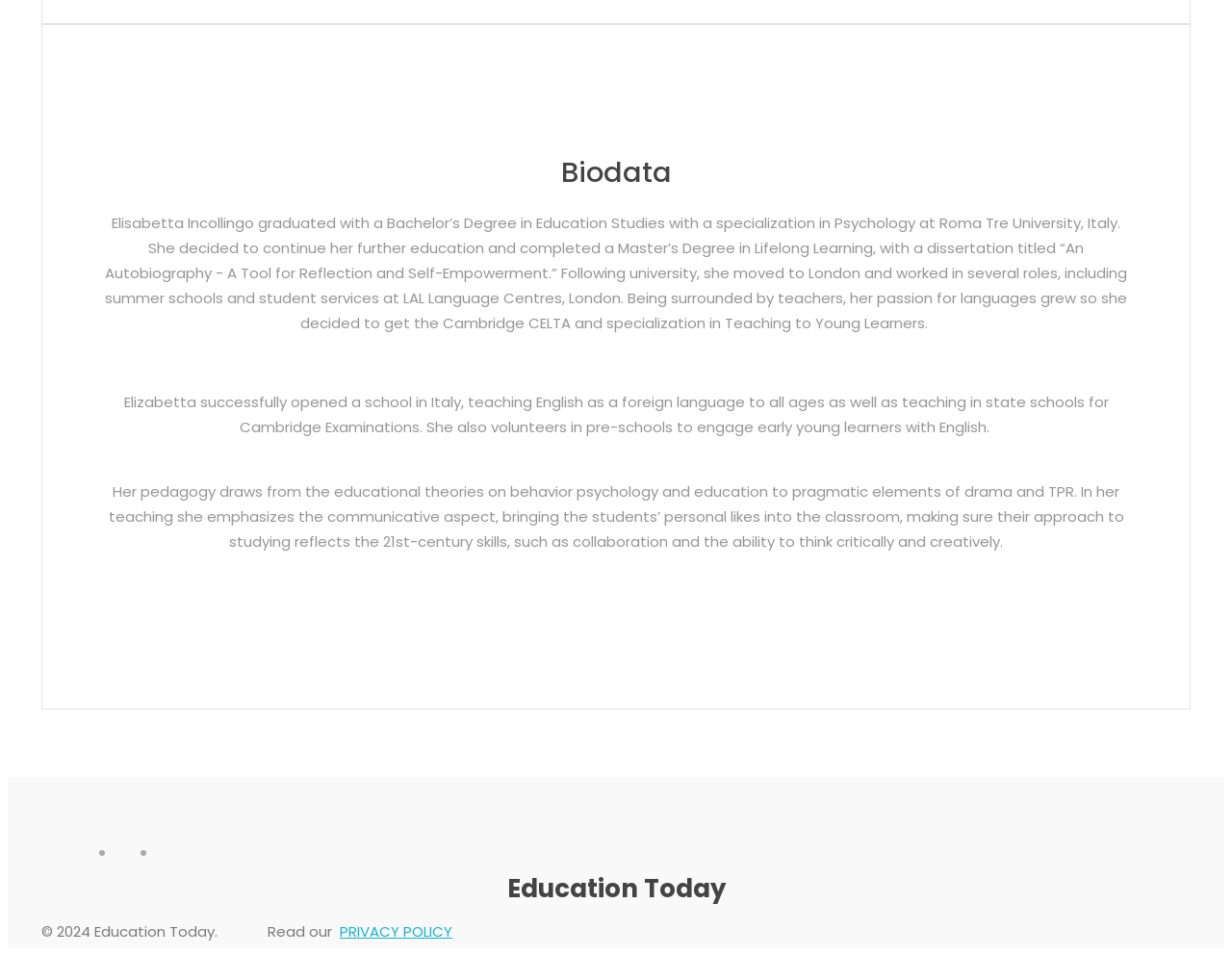Based on the image, please elaborate on the answer to the following question:
What is Elisabetta's specialization in teaching?

The webpage mentions that Elisabetta got the Cambridge CELTA and specialization in Teaching to Young Learners, indicating her expertise in teaching English to young learners.